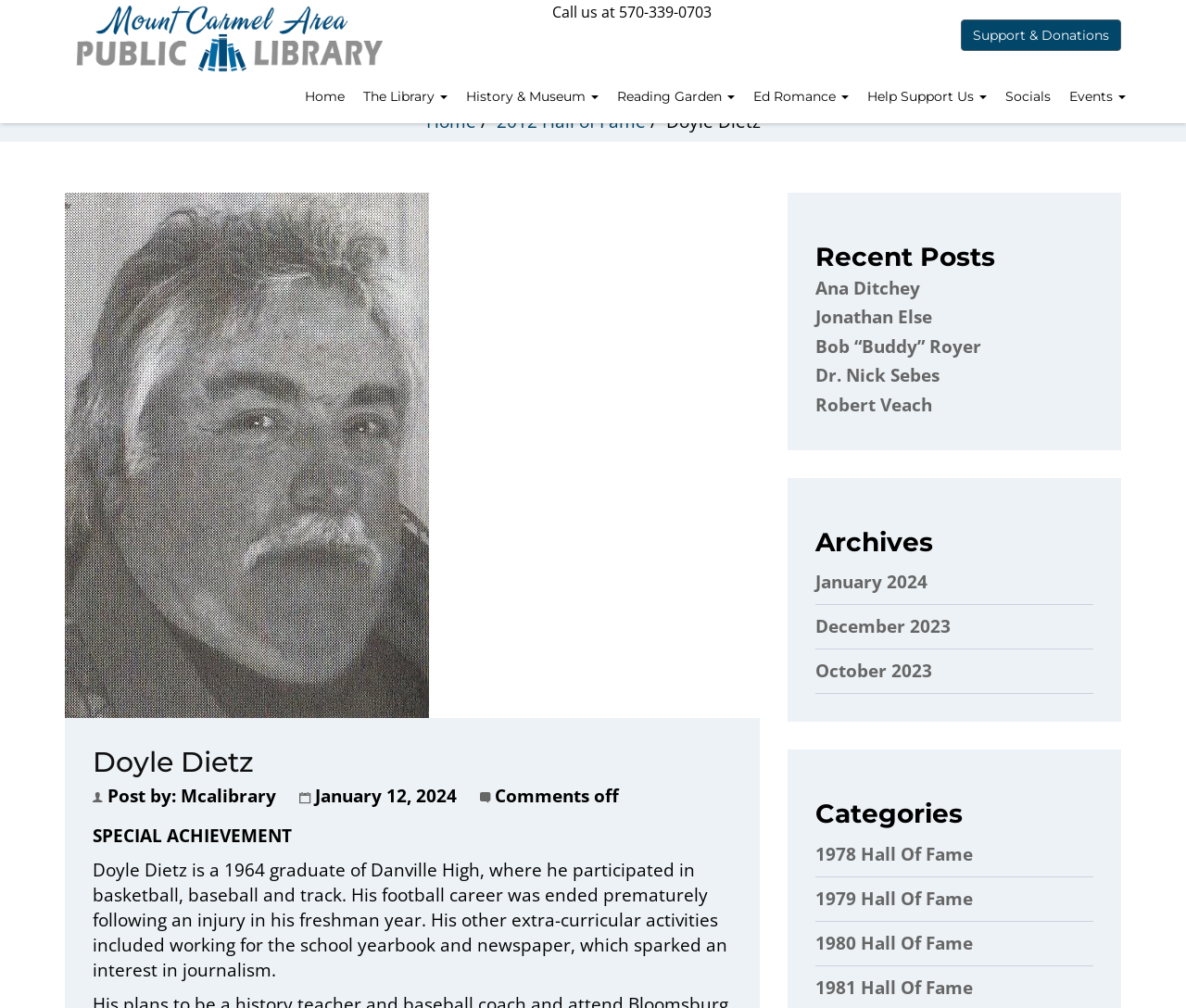Locate the bounding box coordinates of the element's region that should be clicked to carry out the following instruction: "View the Archives". The coordinates need to be four float numbers between 0 and 1, i.e., [left, top, right, bottom].

[0.688, 0.52, 0.922, 0.556]